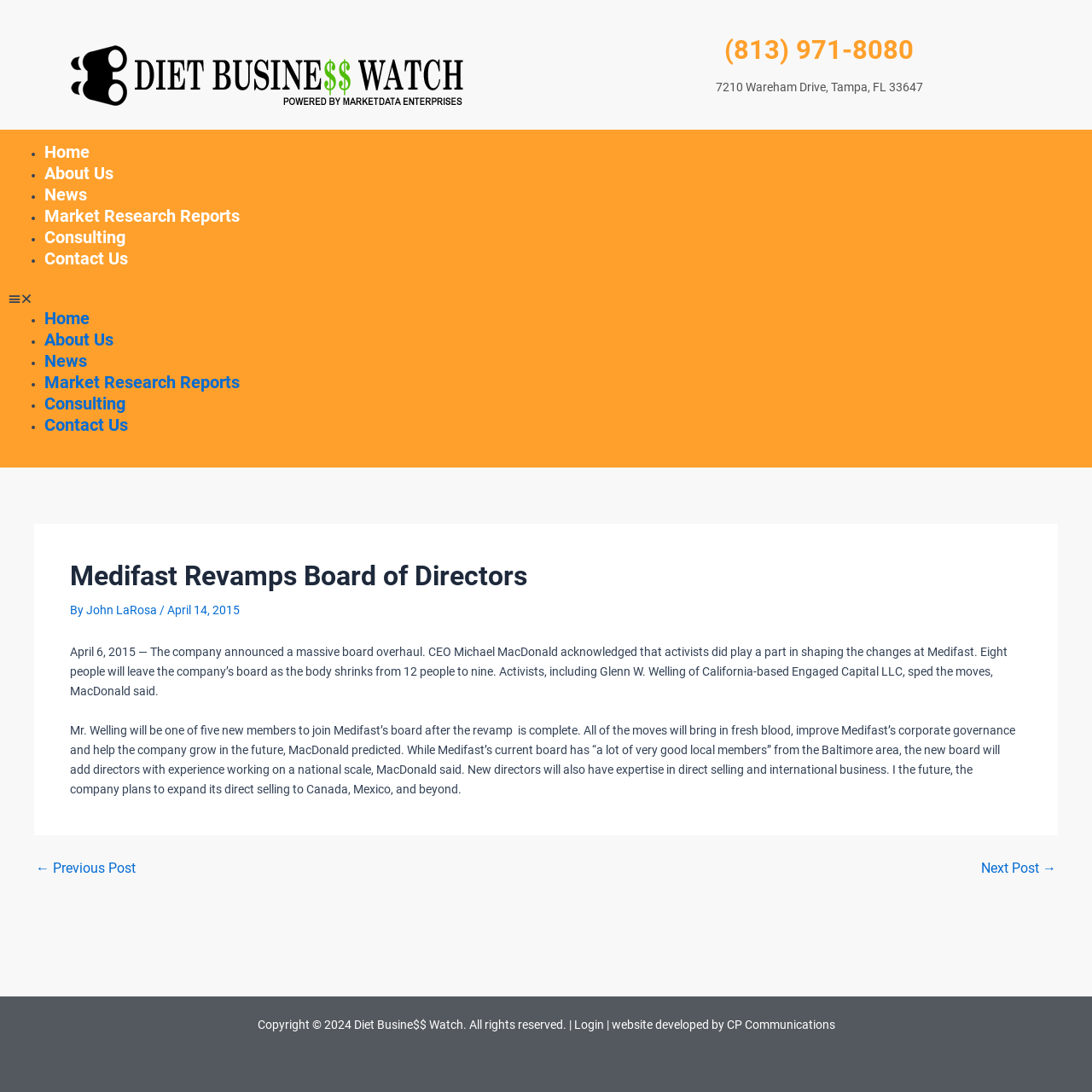Determine the main headline from the webpage and extract its text.

Medifast Revamps Board of Directors